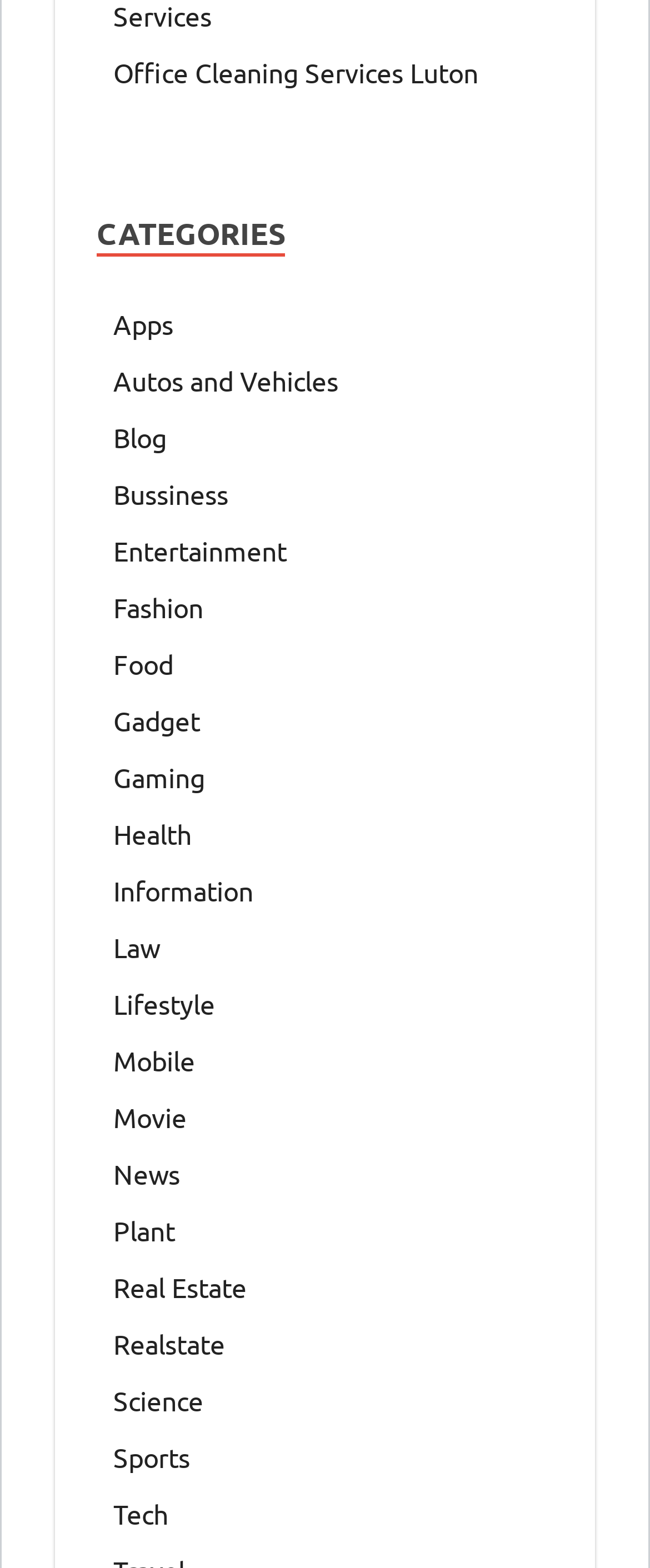Please answer the following query using a single word or phrase: 
What is the category above 'Apps'?

CATEGORIES